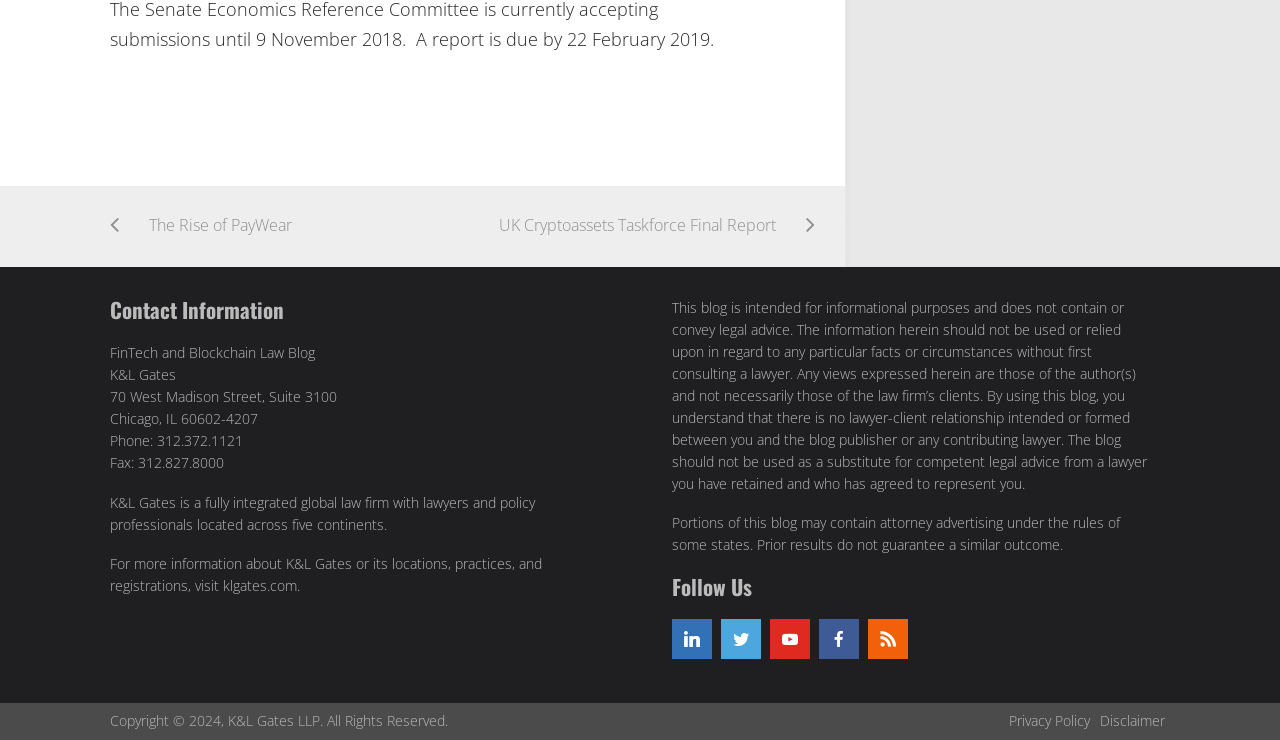Provide the bounding box coordinates for the UI element that is described by this text: "youtube". The coordinates should be in the form of four float numbers between 0 and 1: [left, top, right, bottom].

[0.601, 0.837, 0.633, 0.891]